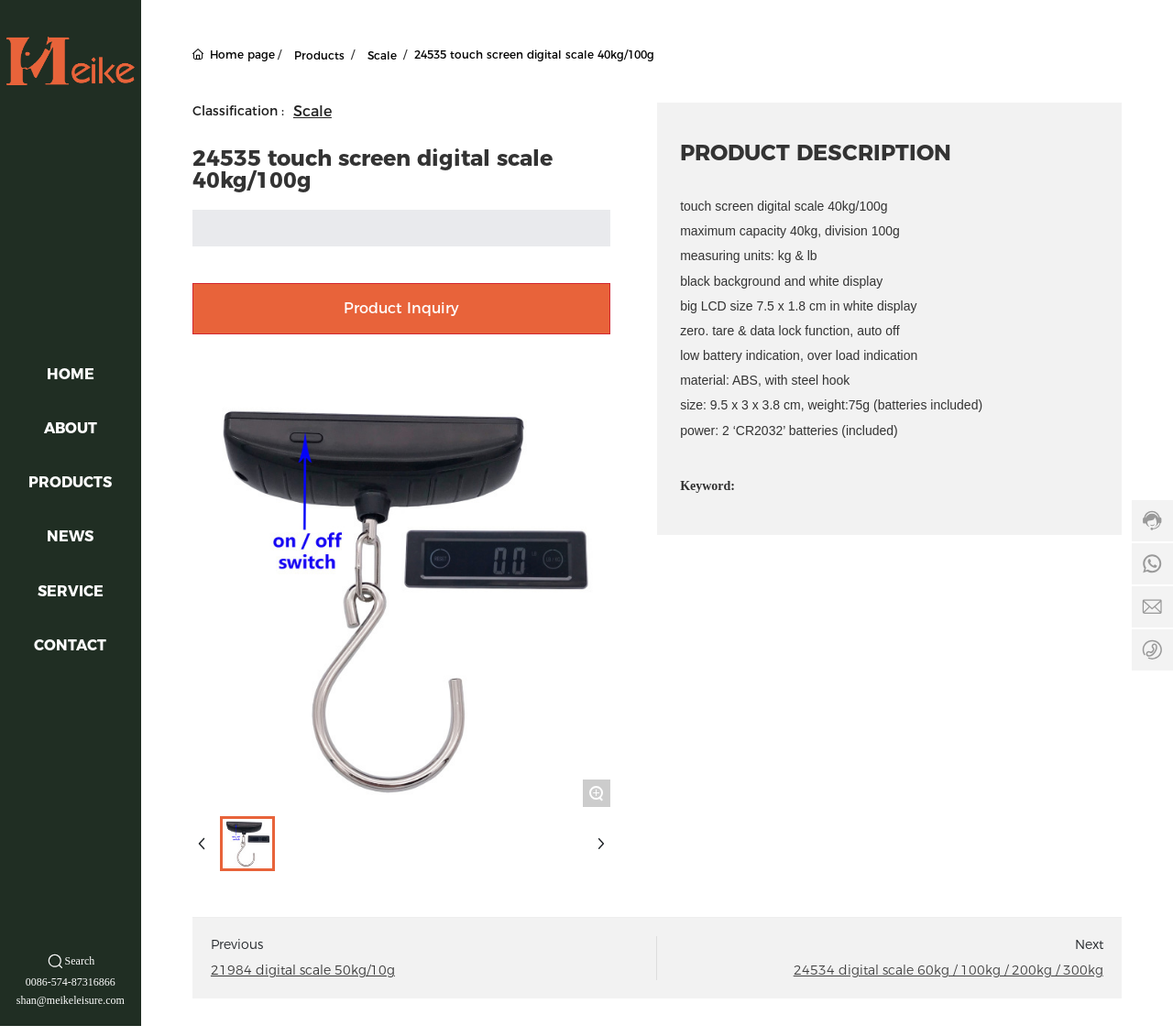Please determine the bounding box coordinates for the element that should be clicked to follow these instructions: "Click on the HOME link".

[0.04, 0.353, 0.08, 0.37]